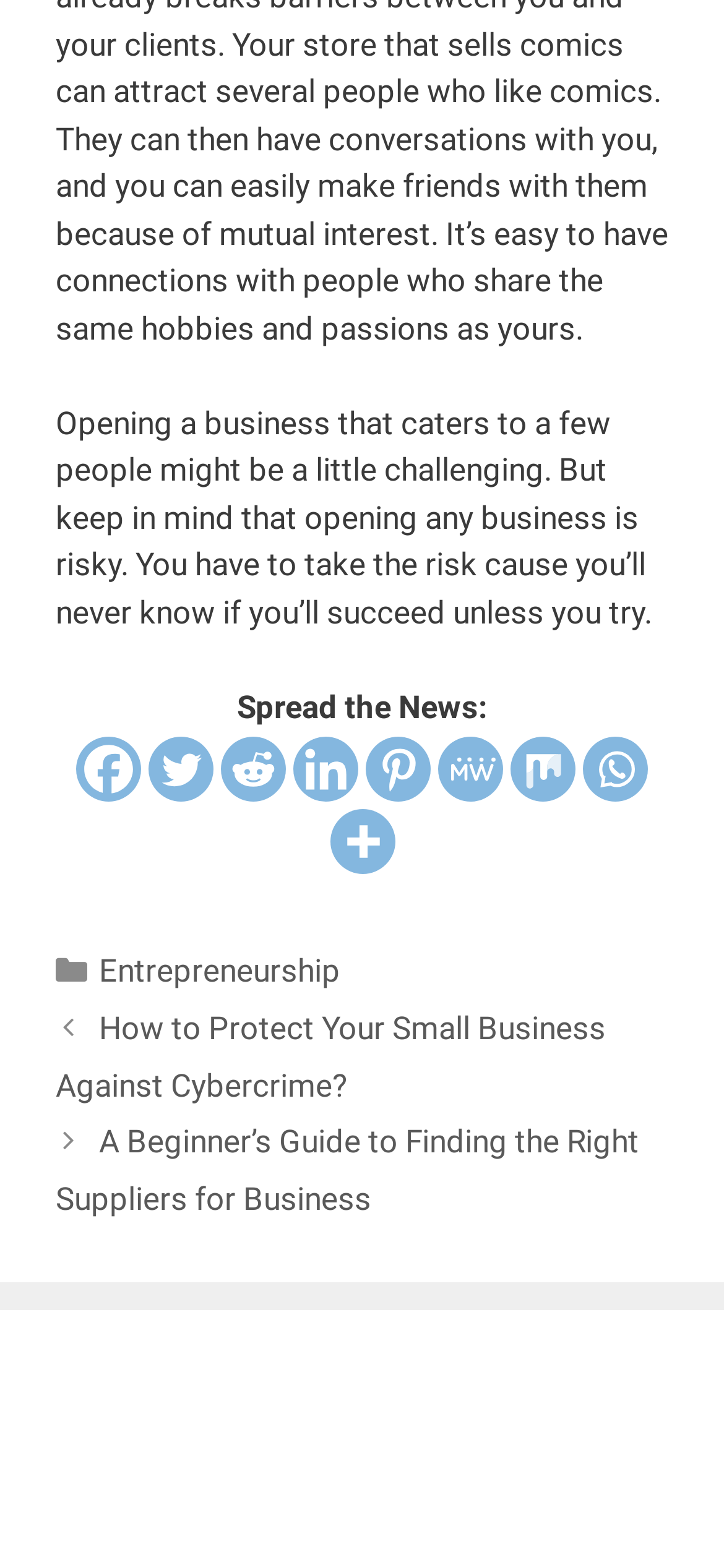Please indicate the bounding box coordinates for the clickable area to complete the following task: "Visit the Entrepreneurship category". The coordinates should be specified as four float numbers between 0 and 1, i.e., [left, top, right, bottom].

[0.136, 0.608, 0.47, 0.631]